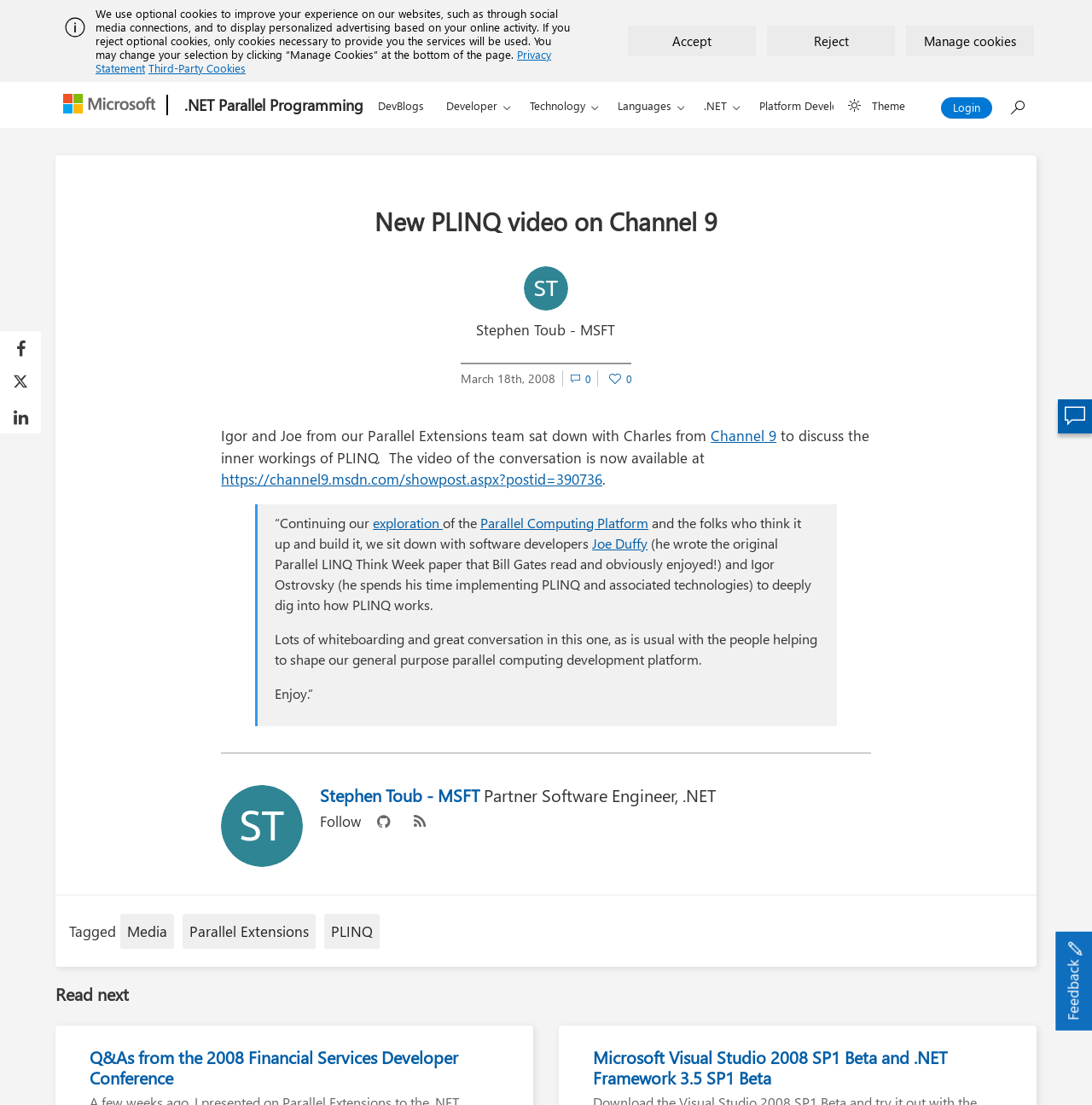Given the element description ".NET Parallel Programming" in the screenshot, predict the bounding box coordinates of that UI element.

[0.161, 0.075, 0.338, 0.117]